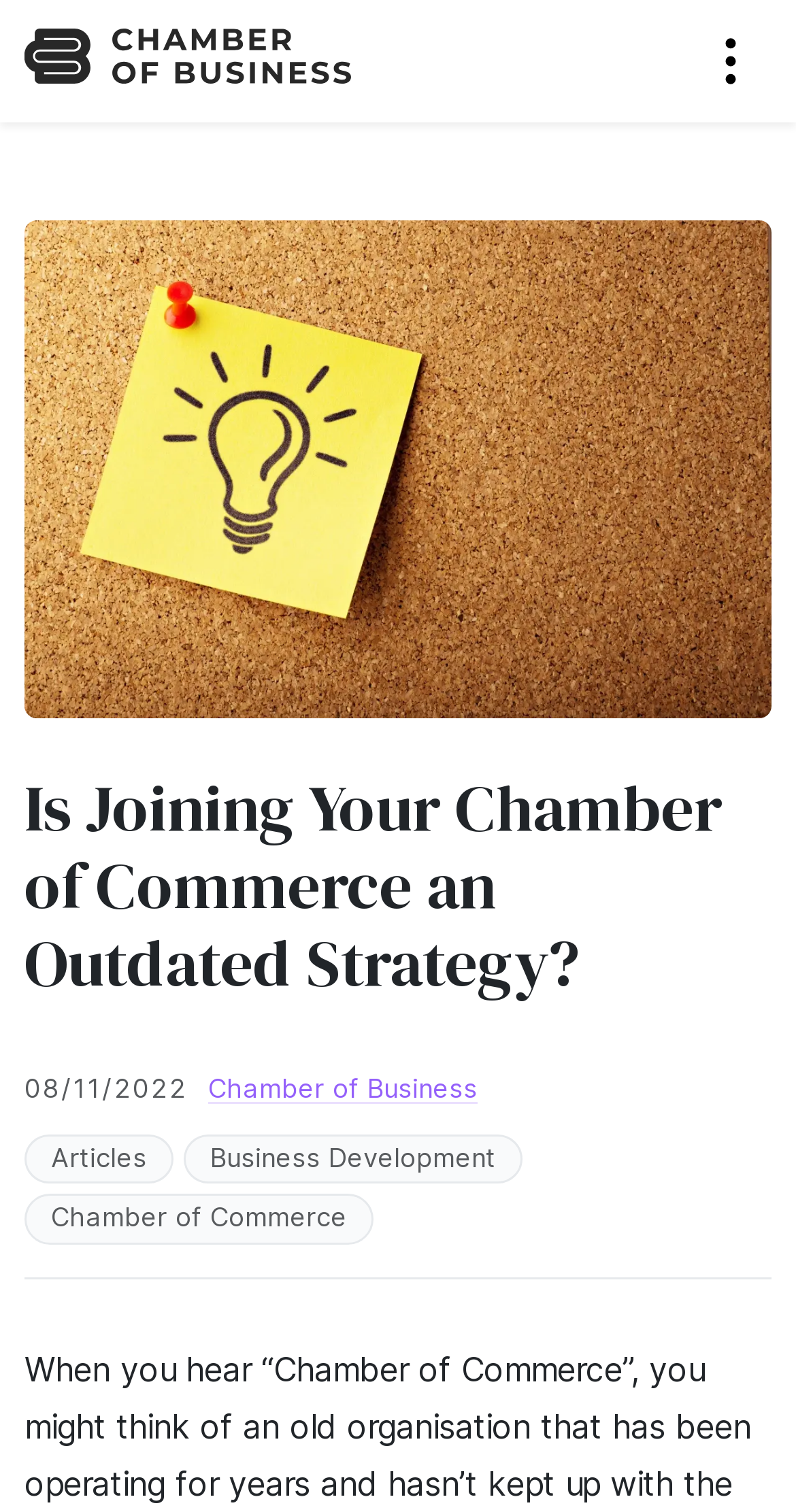Using the details in the image, give a detailed response to the question below:
What is the position of the menu button?

I analyzed the bounding box coordinates of the button element 'menu Open/Close Menu' and found that its y1 and y2 values are 0.013 and 0.067, respectively, which indicates that it is located at the top of the webpage. Additionally, its x1 and x2 values are 0.867 and 0.969, respectively, which indicates that it is located at the right side of the webpage.